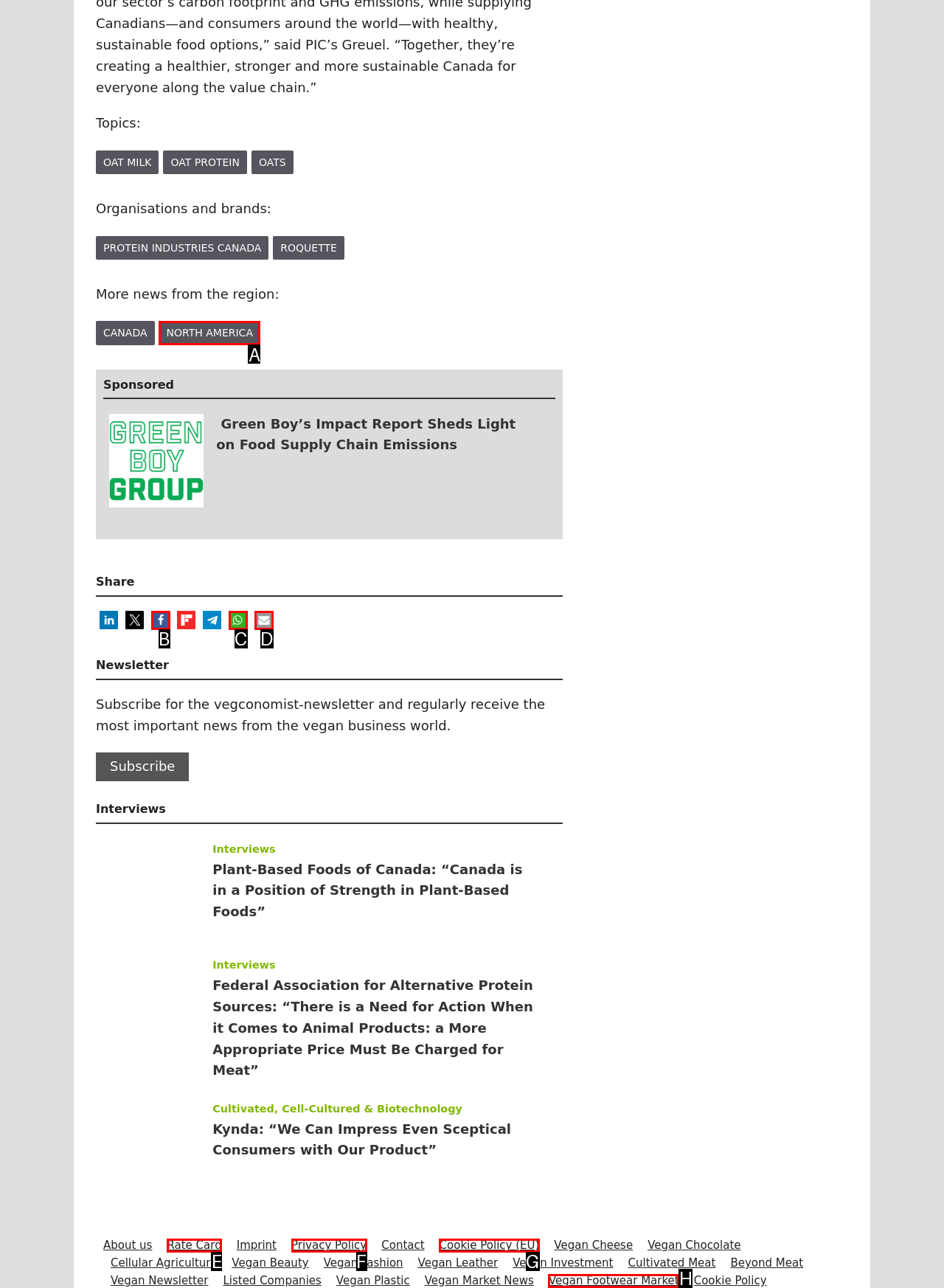Identify the option that corresponds to the description: Privacy Policy 
Provide the letter of the matching option from the available choices directly.

F